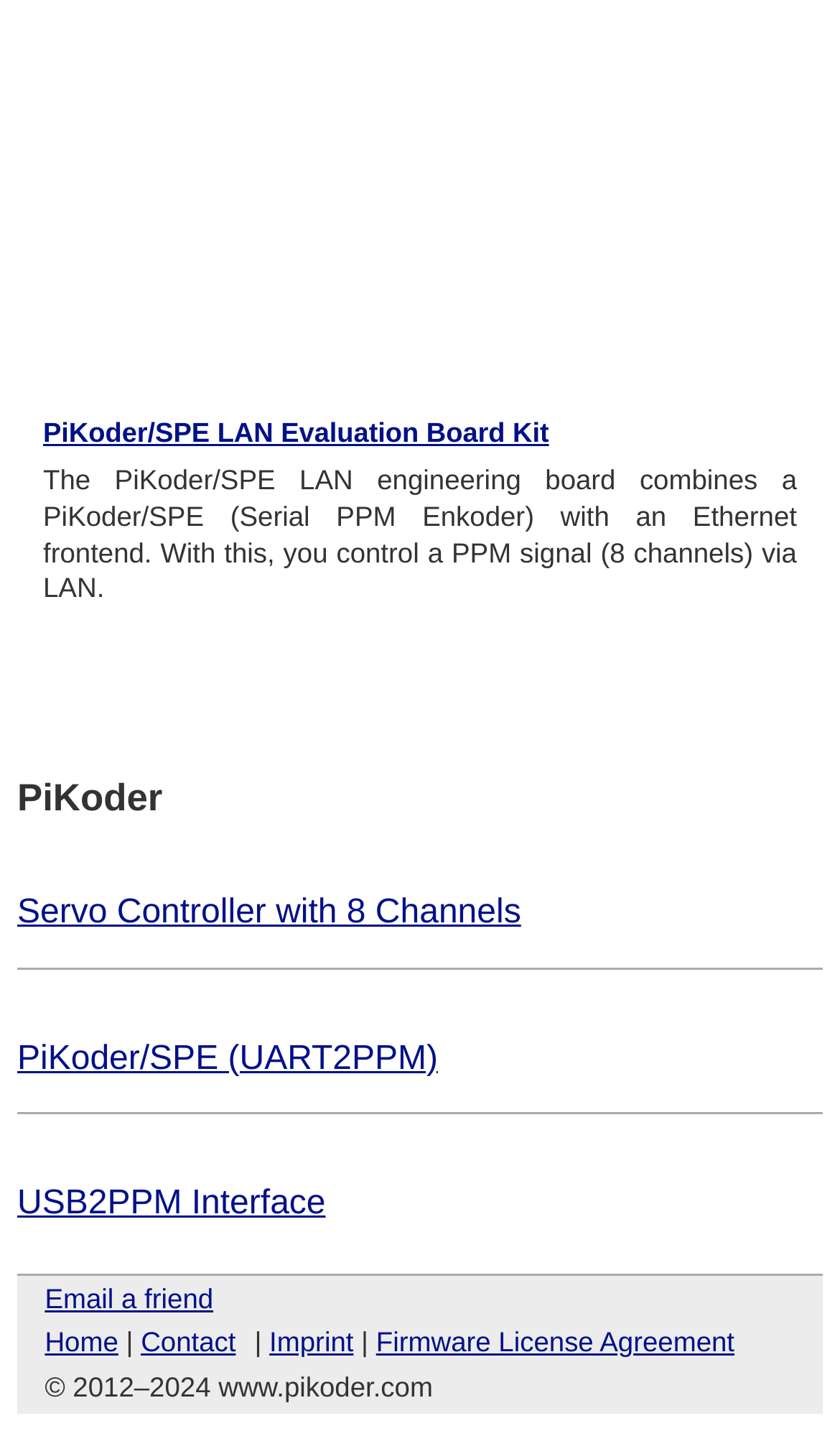Using the information in the image, give a detailed answer to the following question: What is the purpose of the PiKoder/SPE (UART2PPM)?

The PiKoder/SPE (UART2PPM) is a component of the PiKoder/SPE LAN Evaluation Board Kit, and its purpose is to convert UART signals to PPM signals.